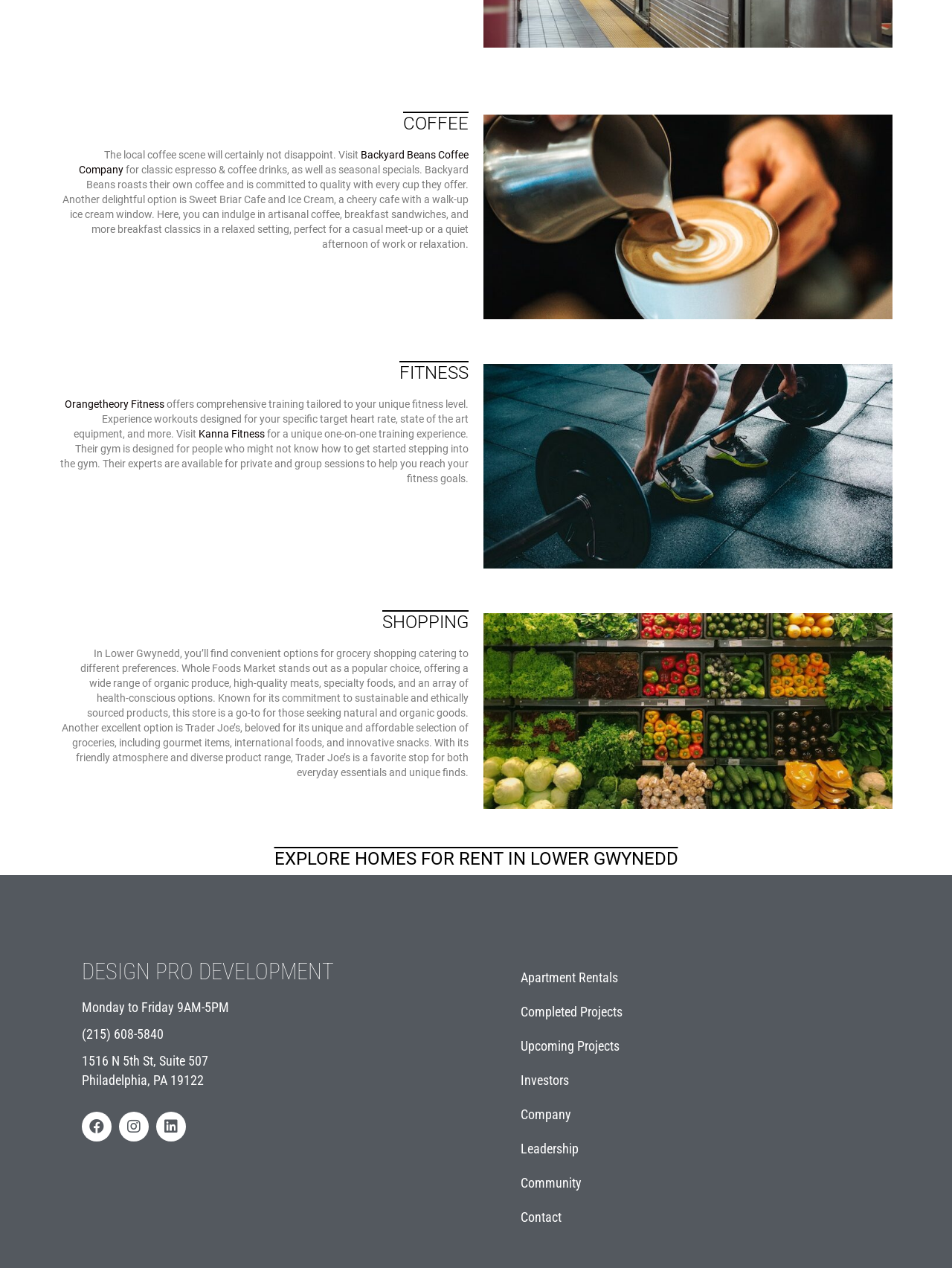Determine the bounding box coordinates of the element that should be clicked to execute the following command: "Check out Kanna Fitness".

[0.209, 0.337, 0.278, 0.347]